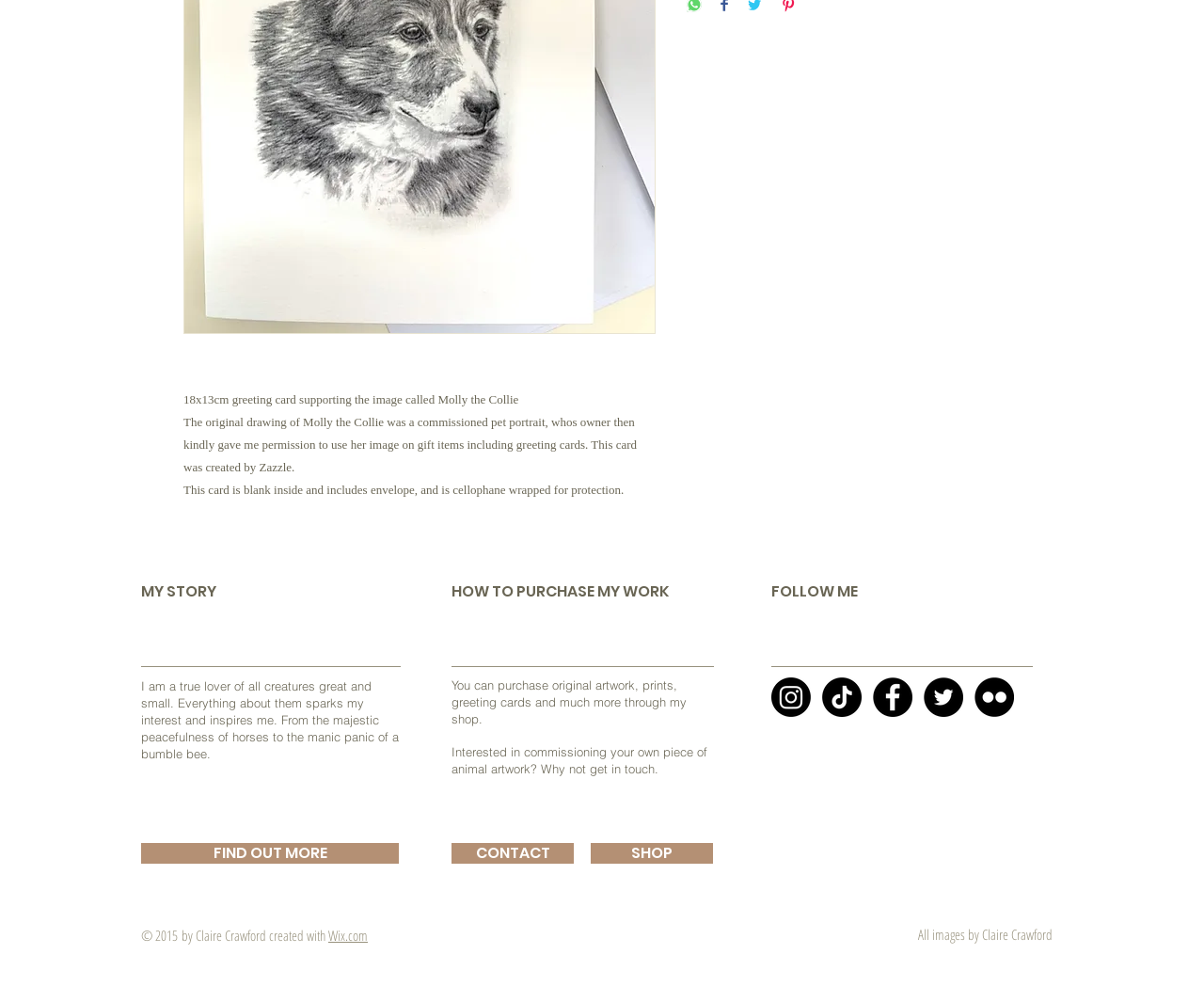Using the provided description CONTACT, find the bounding box coordinates for the UI element. Provide the coordinates in (top-left x, top-left y, bottom-right x, bottom-right y) format, ensuring all values are between 0 and 1.

[0.375, 0.841, 0.477, 0.862]